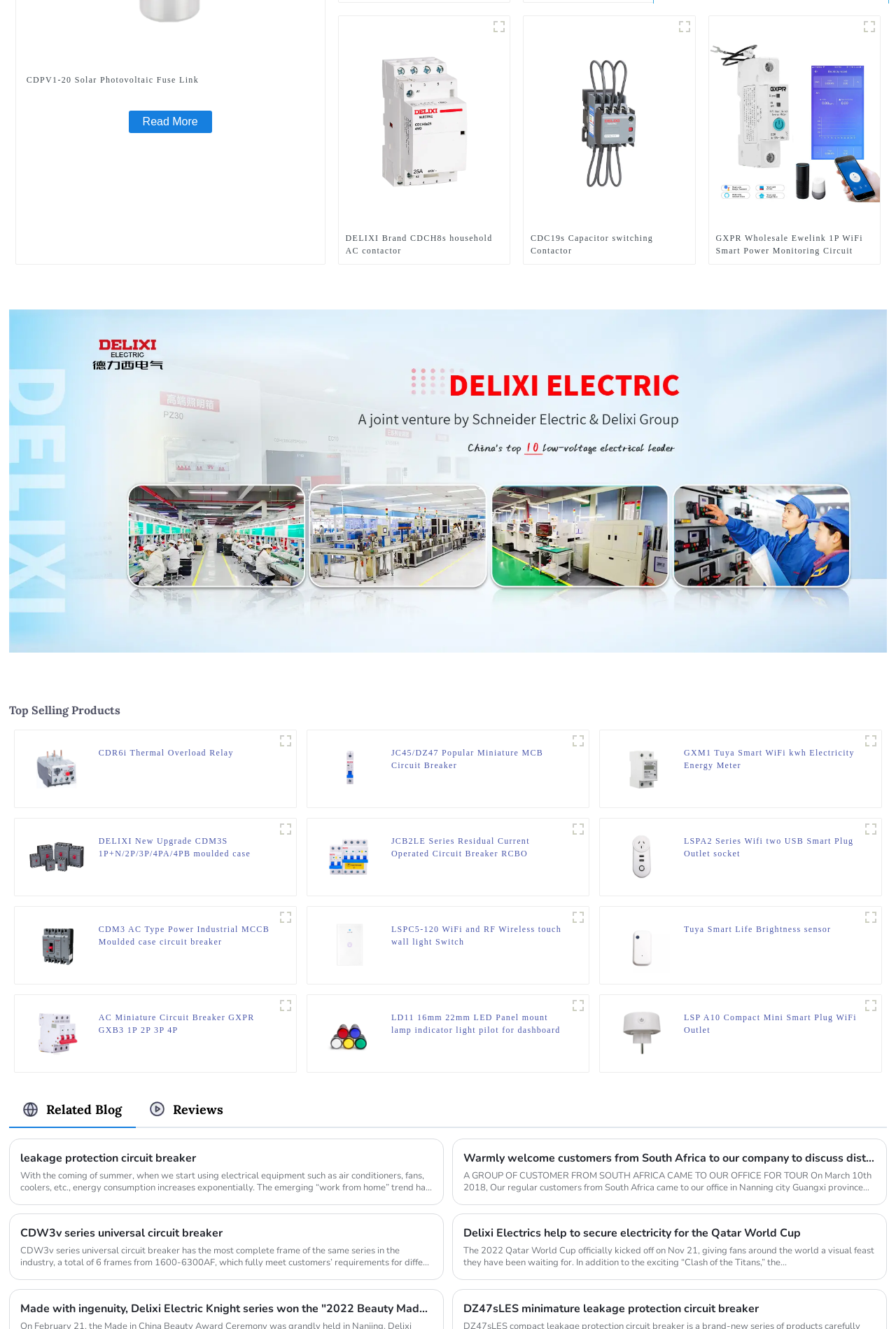Locate the bounding box coordinates of the element that needs to be clicked to carry out the instruction: "View Top Selling Products". The coordinates should be given as four float numbers ranging from 0 to 1, i.e., [left, top, right, bottom].

[0.01, 0.529, 0.99, 0.54]